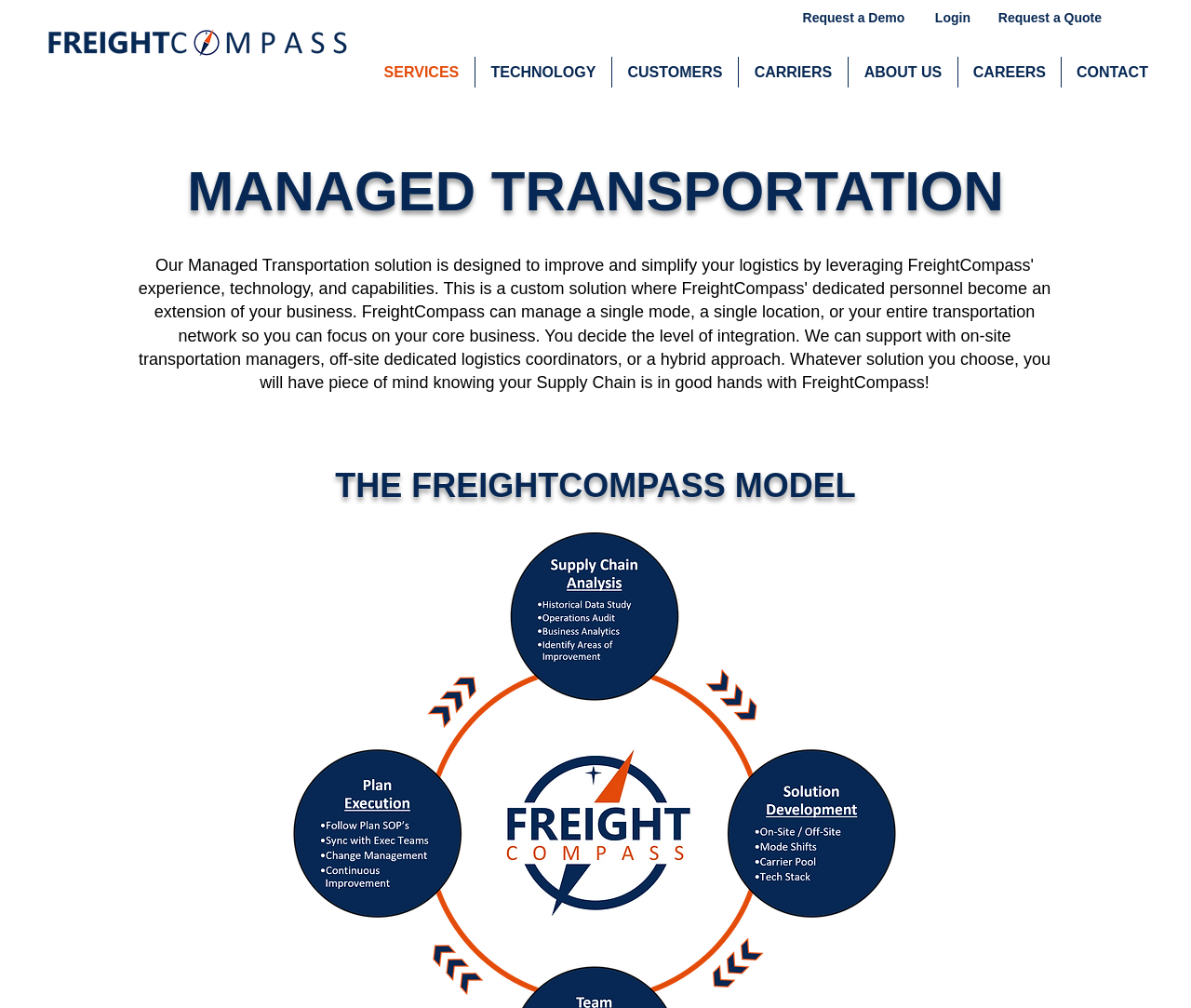Please identify the bounding box coordinates of the element that needs to be clicked to execute the following command: "Request a demo". Provide the bounding box using four float numbers between 0 and 1, formatted as [left, top, right, bottom].

[0.671, 0.007, 0.762, 0.03]